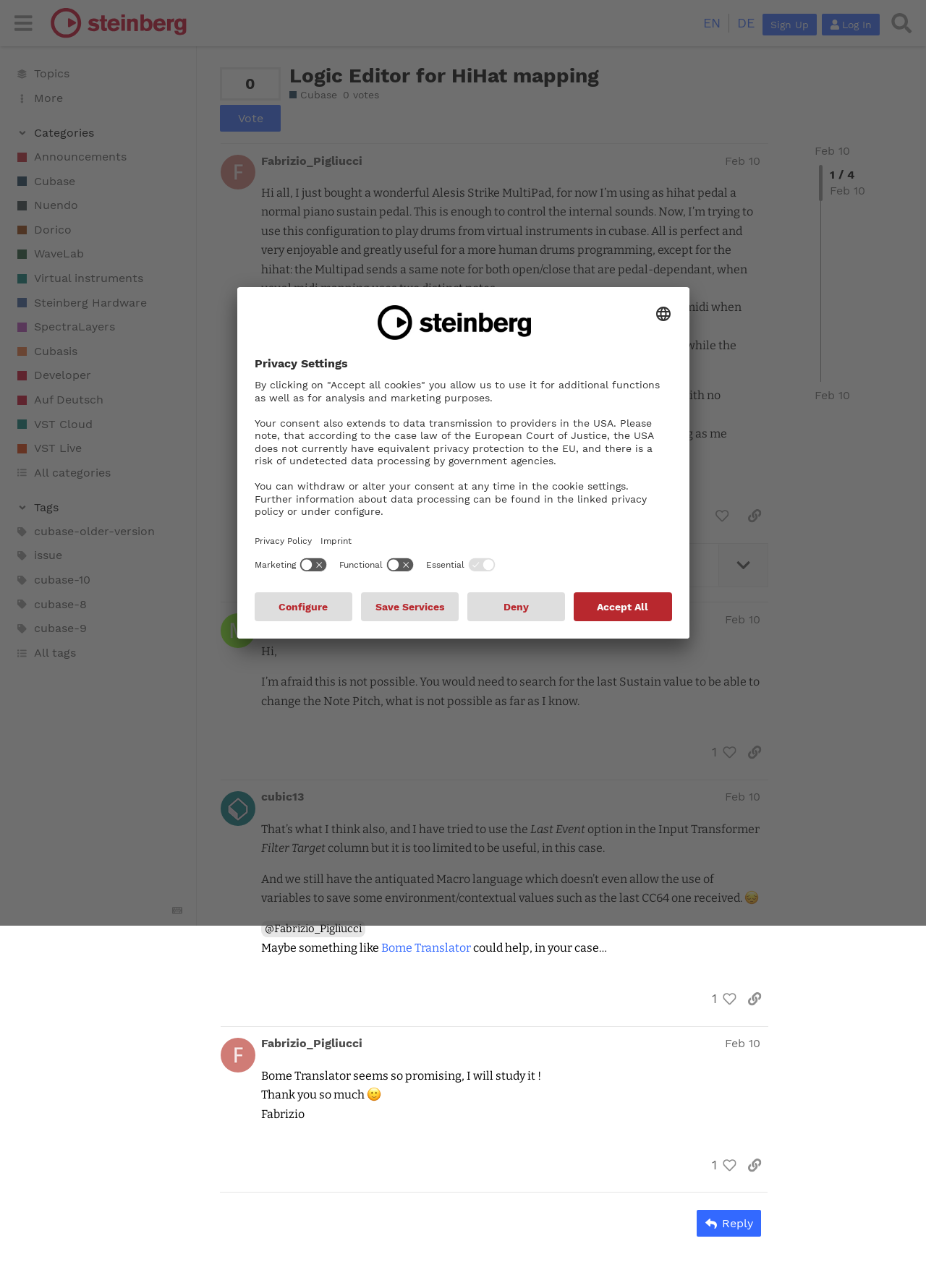Pinpoint the bounding box coordinates of the element that must be clicked to accomplish the following instruction: "View the 'Cubase' category". The coordinates should be in the format of four float numbers between 0 and 1, i.e., [left, top, right, bottom].

[0.0, 0.131, 0.212, 0.15]